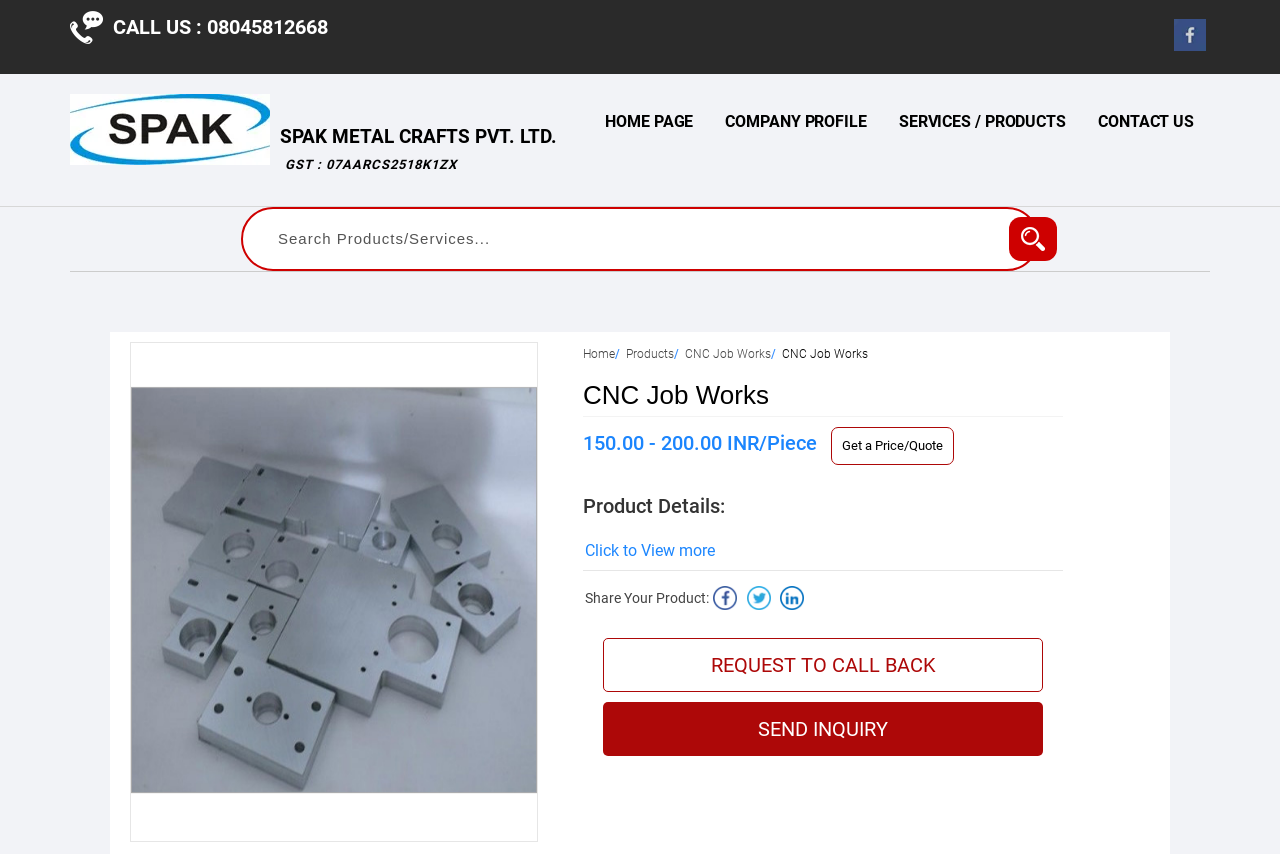Kindly determine the bounding box coordinates for the clickable area to achieve the given instruction: "Get a price quote".

[0.649, 0.5, 0.745, 0.544]